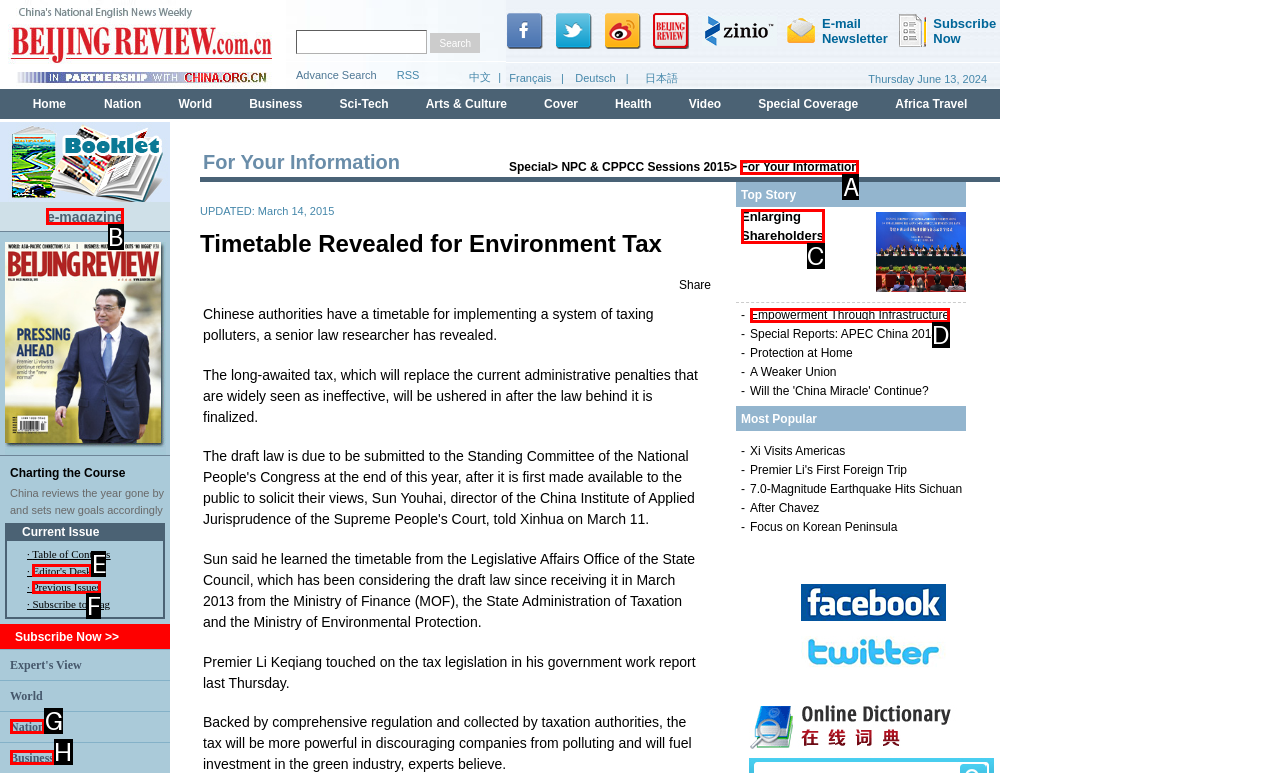Given the description: Enlarging Shareholders, choose the HTML element that matches it. Indicate your answer with the letter of the option.

C